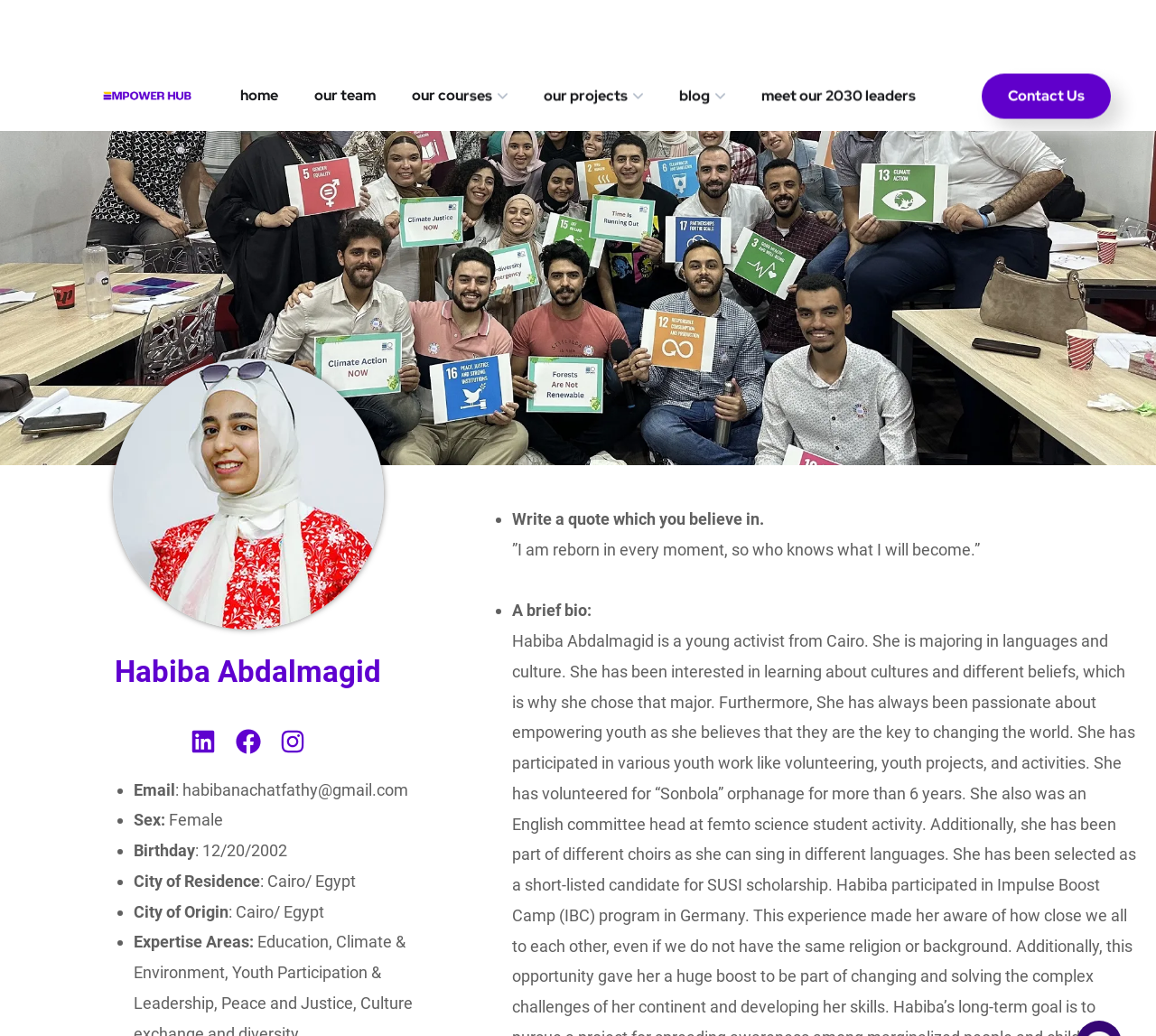Using the format (top-left x, top-left y, bottom-right x, bottom-right y), and given the element description, identify the bounding box coordinates within the screenshot: Meet our 2030 Leaders

[0.659, 0.0, 0.792, 0.068]